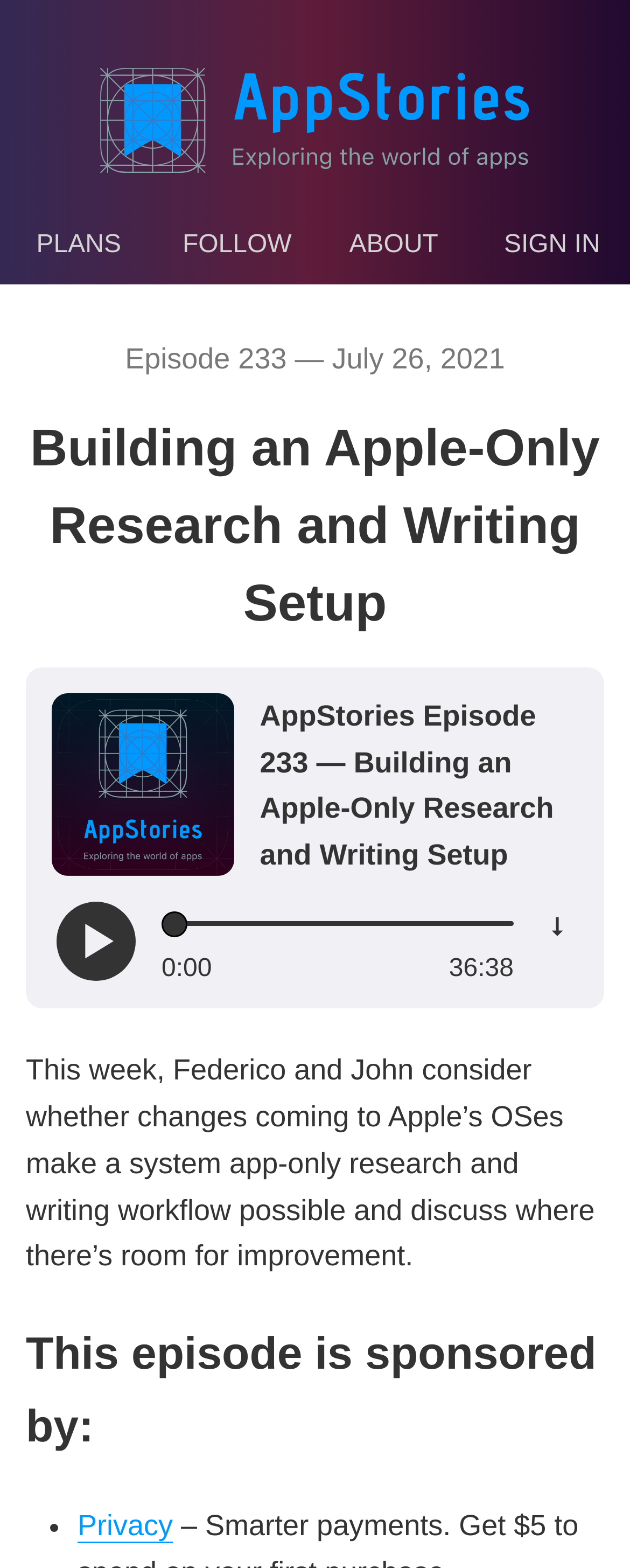What is the action of the button?
By examining the image, provide a one-word or phrase answer.

Play